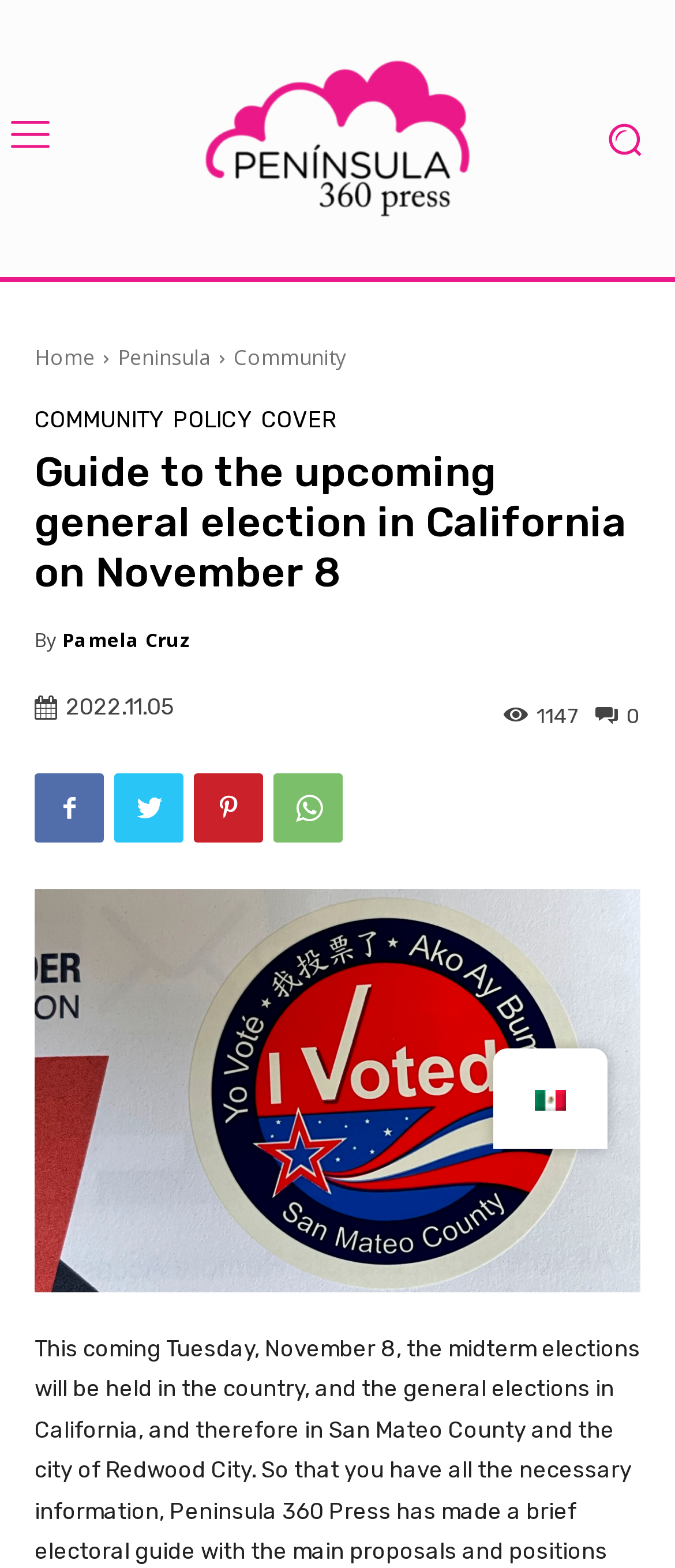Please find and give the text of the main heading on the webpage.

Guide to the upcoming general election in California on November 8